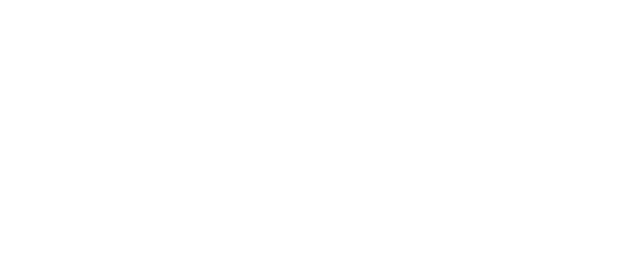Based on the image, provide a detailed and complete answer to the question: 
What category does the article belong to?

The category of the article can be identified by examining the caption, which states that the article is part of a broader discussion under the category 'Working with a Realtor'. This category is explicitly mentioned in the caption.